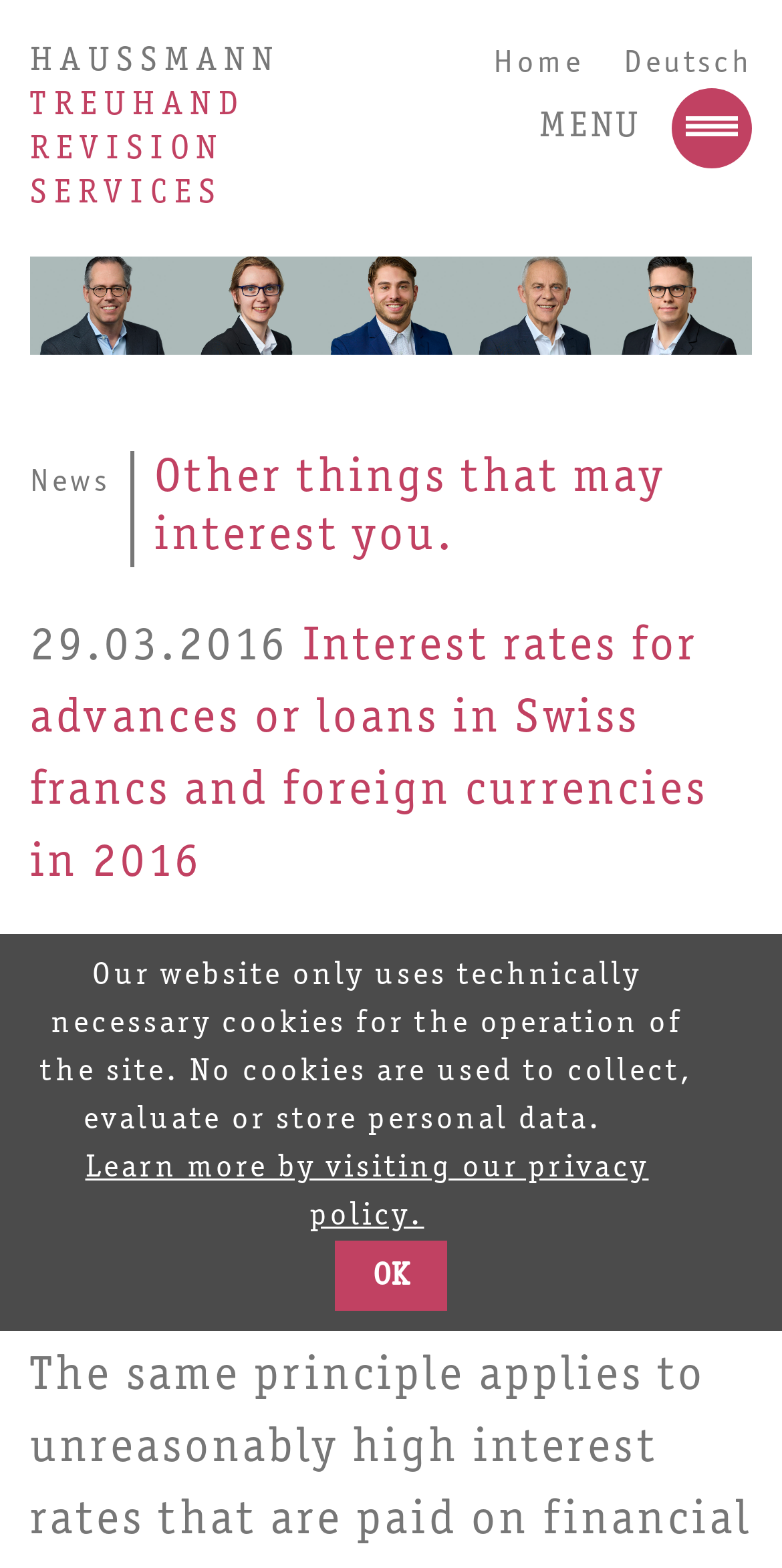What is the date of the news article?
Provide a comprehensive and detailed answer to the question.

The date of the news article can be found below the 'News' heading, where it is written in the format 'dd.mm.yyyy'.